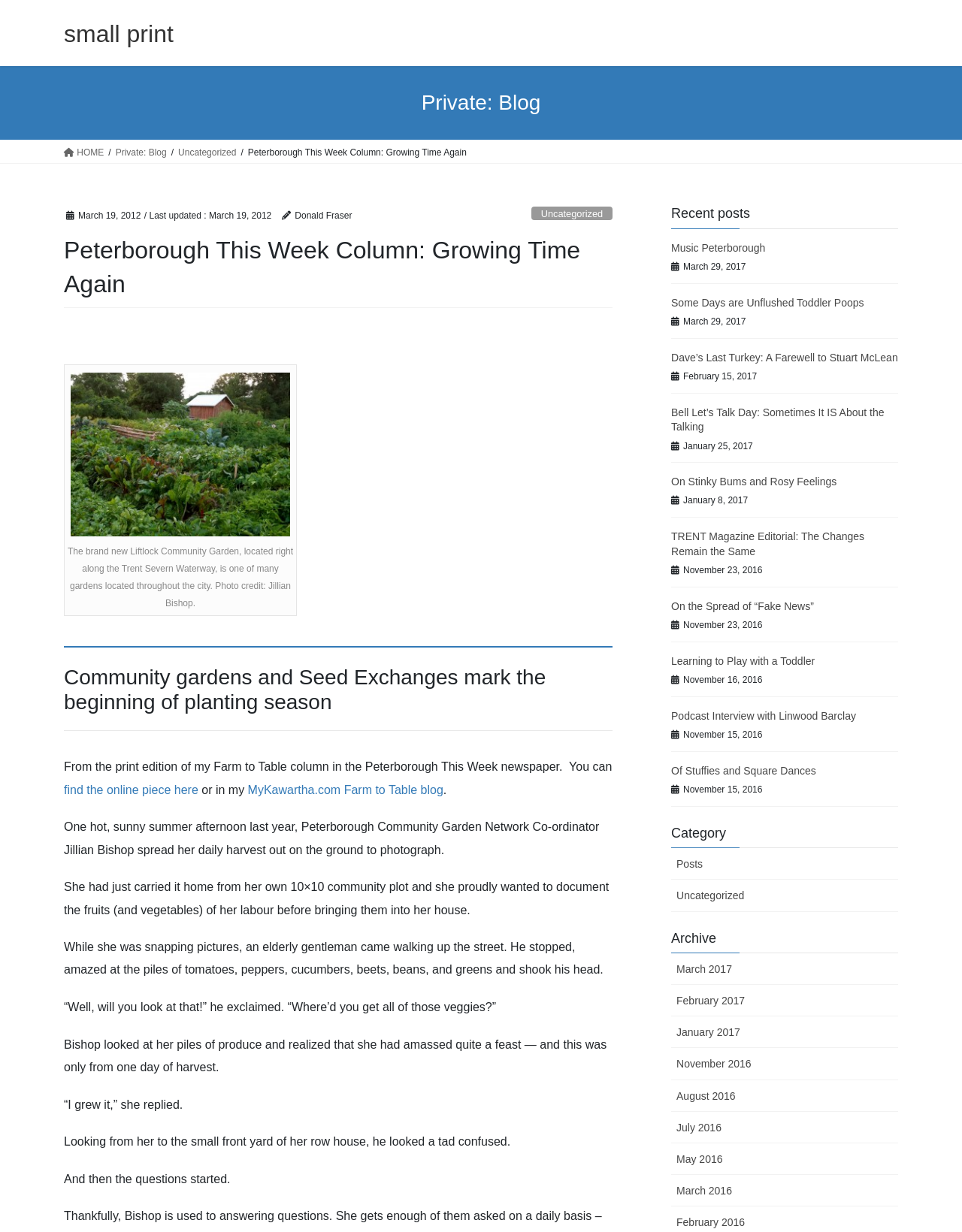Specify the bounding box coordinates of the area that needs to be clicked to achieve the following instruction: "Read the 'Community gardens and Seed Exchanges mark the beginning of planting season' article".

[0.066, 0.525, 0.637, 0.593]